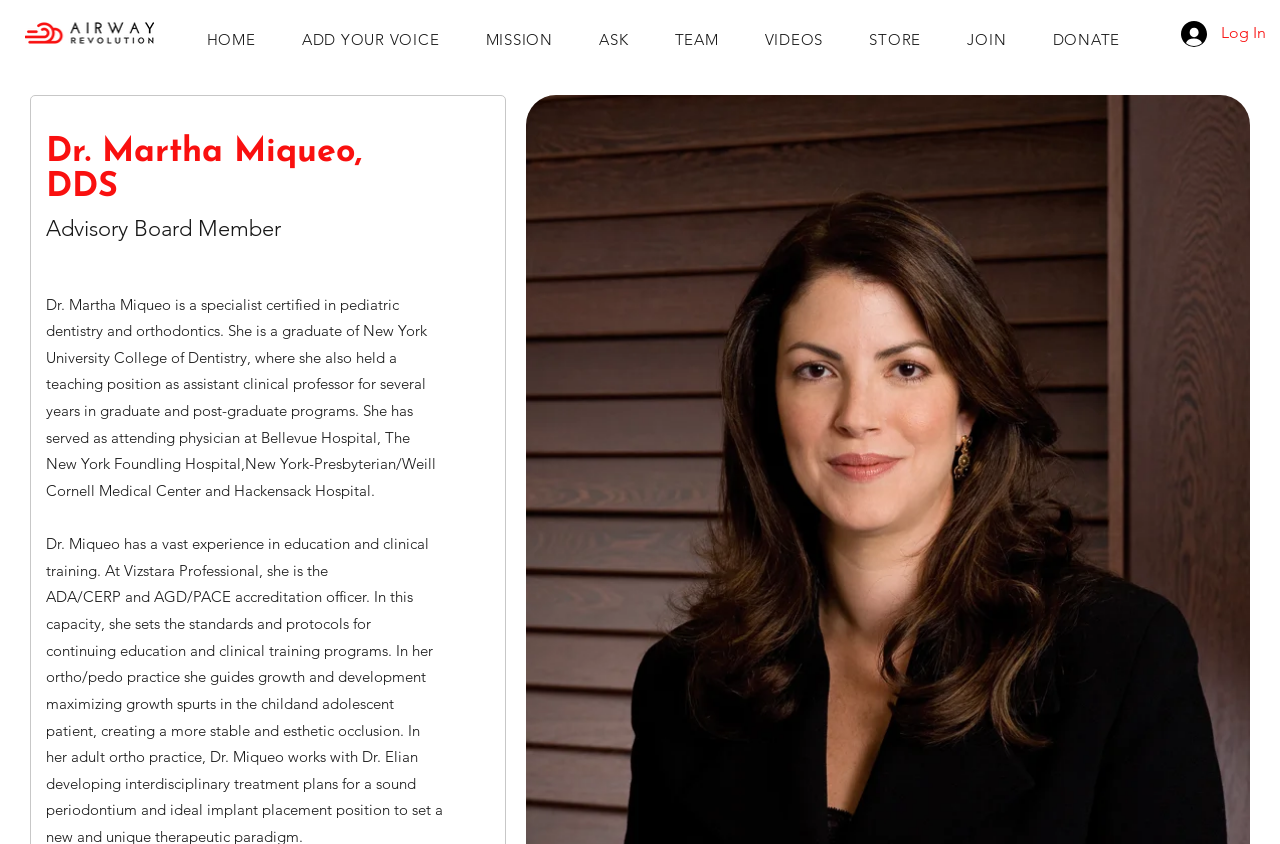Specify the bounding box coordinates of the element's region that should be clicked to achieve the following instruction: "click the DONATE link". The bounding box coordinates consist of four float numbers between 0 and 1, in the format [left, top, right, bottom].

[0.804, 0.026, 0.893, 0.067]